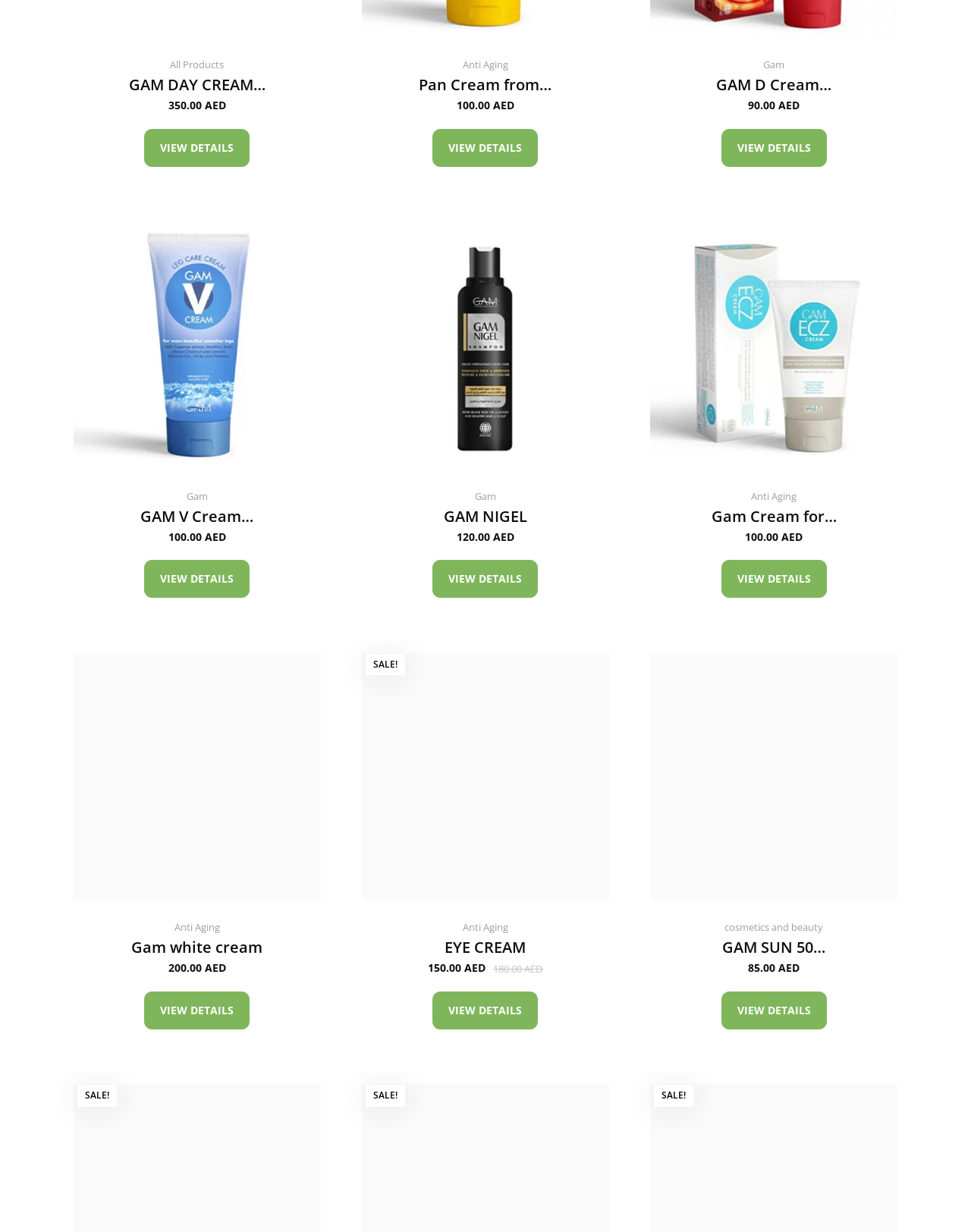What is the category of GAM NIGEL product?
Could you answer the question in a detailed manner, providing as much information as possible?

I found the GAM NIGEL product on the webpage and checked its category, which is Gam.